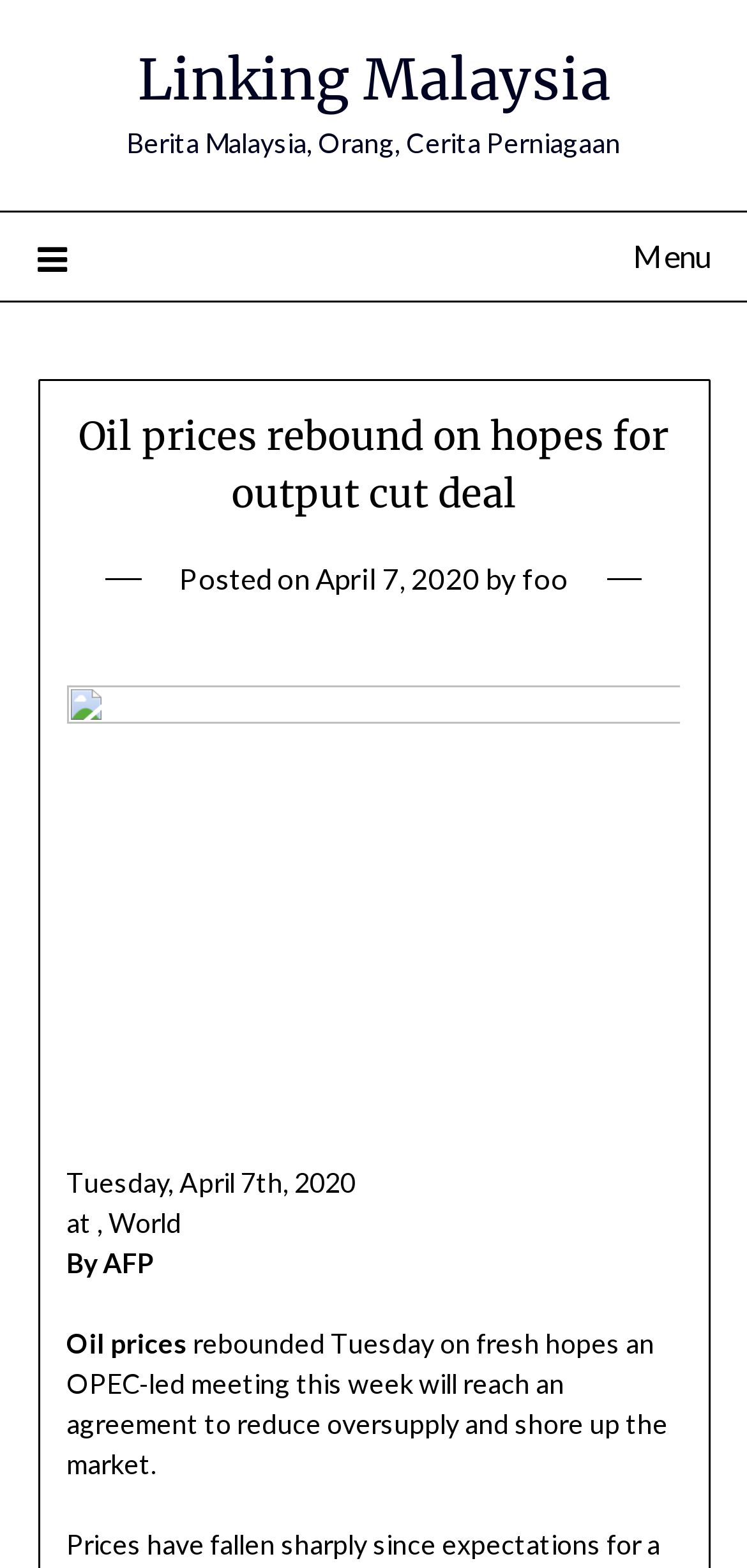Provide the bounding box coordinates for the UI element that is described by this text: "April 7, 2020". The coordinates should be in the form of four float numbers between 0 and 1: [left, top, right, bottom].

[0.422, 0.357, 0.642, 0.379]